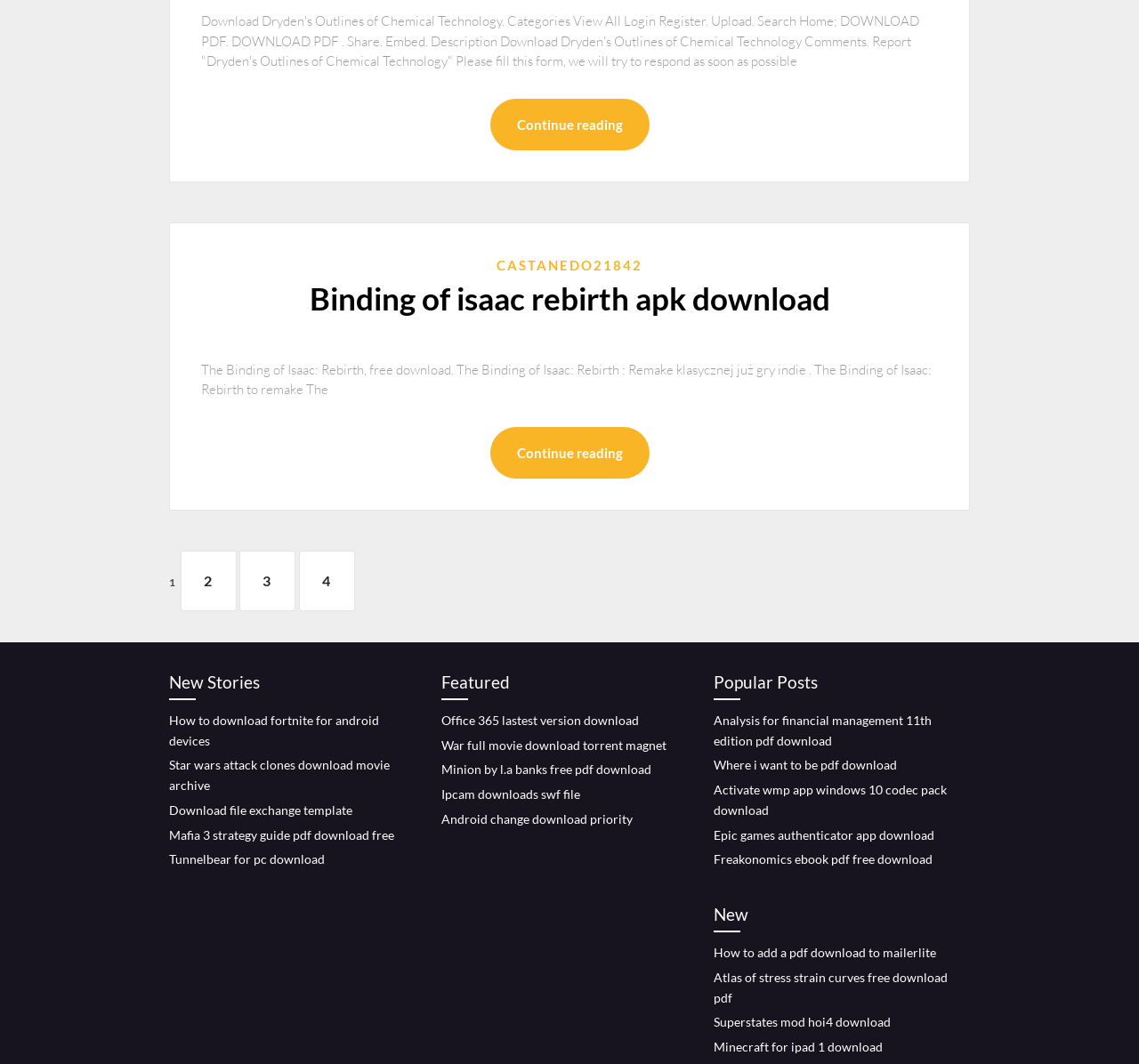Answer the question briefly using a single word or phrase: 
What is the name of the game mentioned in the second heading?

The Binding of Isaac: Rebirth